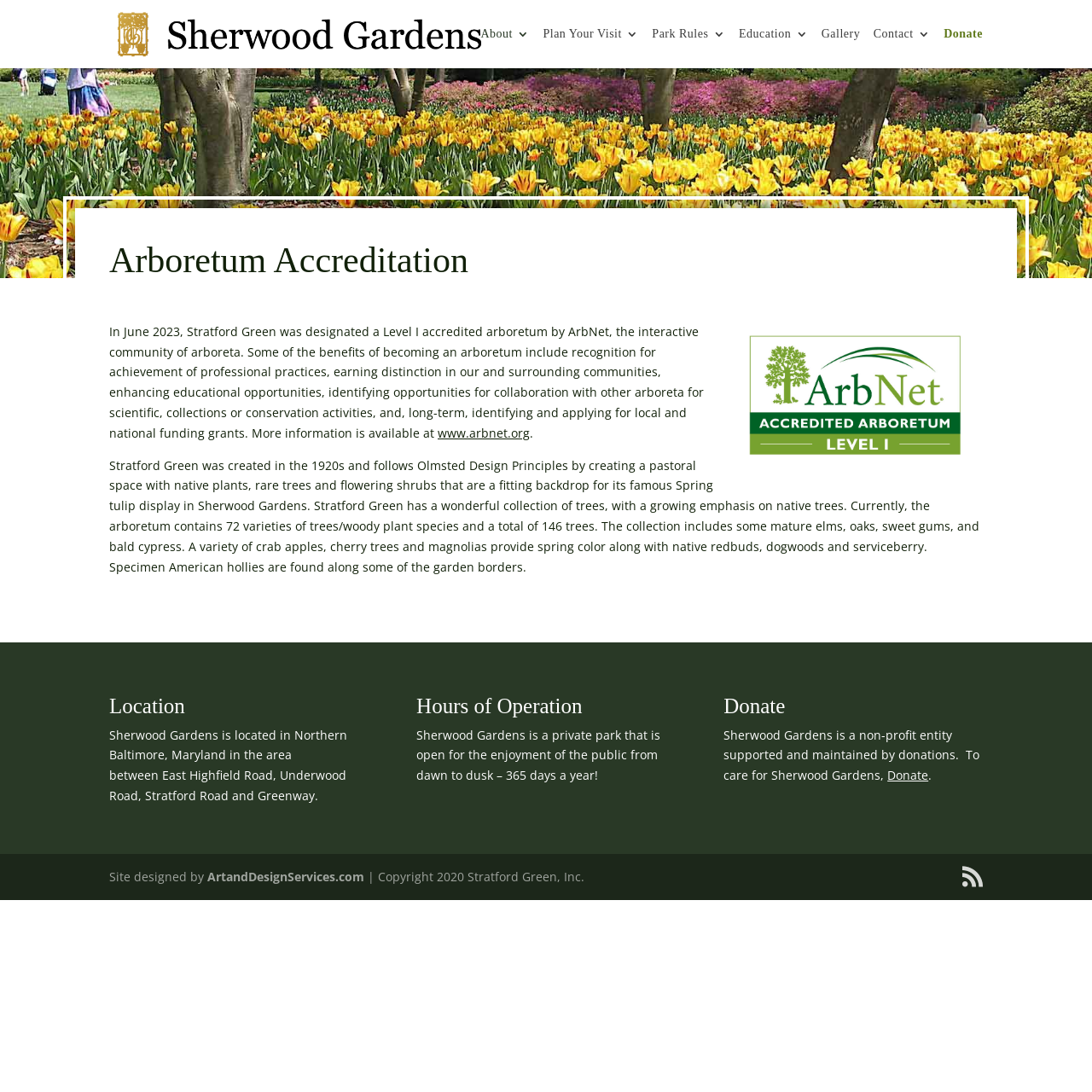What is the location of Sherwood Gardens?
With the help of the image, please provide a detailed response to the question.

I found the answer by looking at the text in the contentinfo section, which mentions 'Sherwood Gardens is located in Northern Baltimore, Maryland...'.